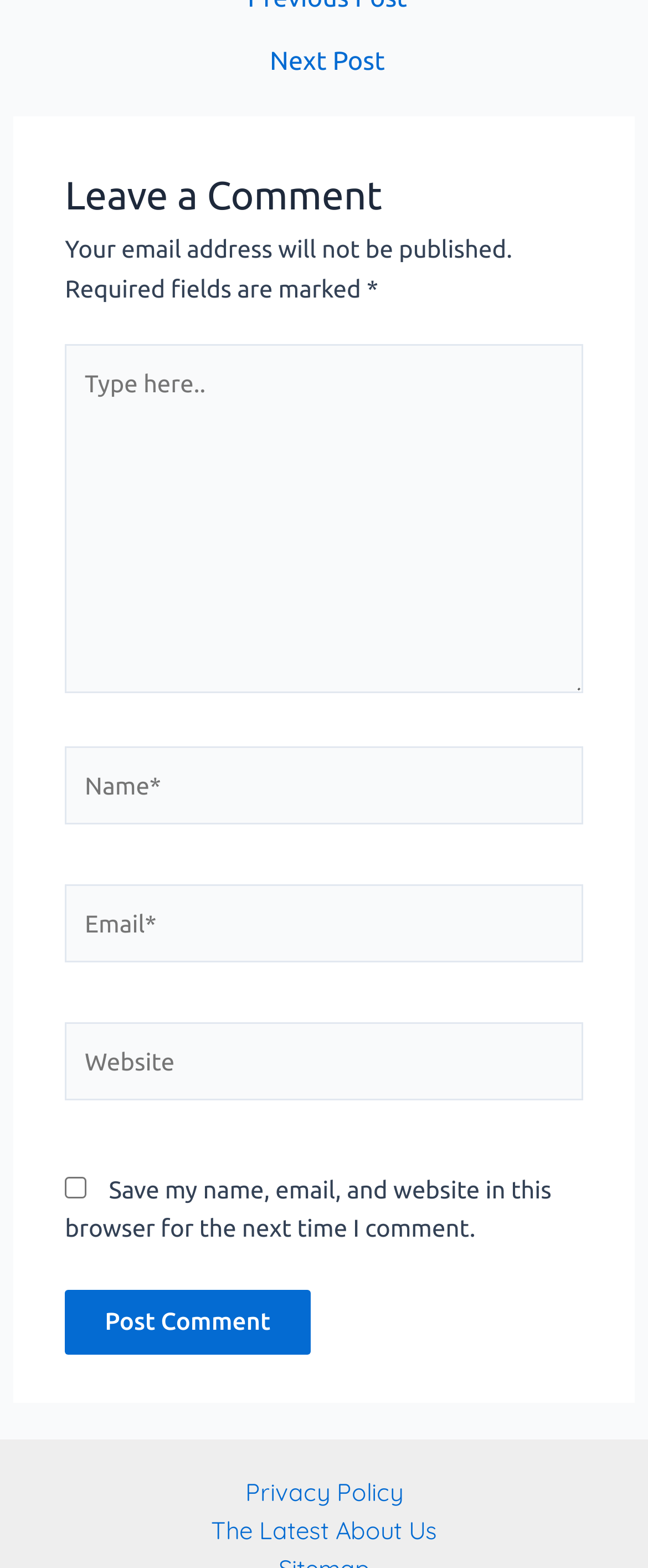Using a single word or phrase, answer the following question: 
What is required to post a comment?

Name and Email